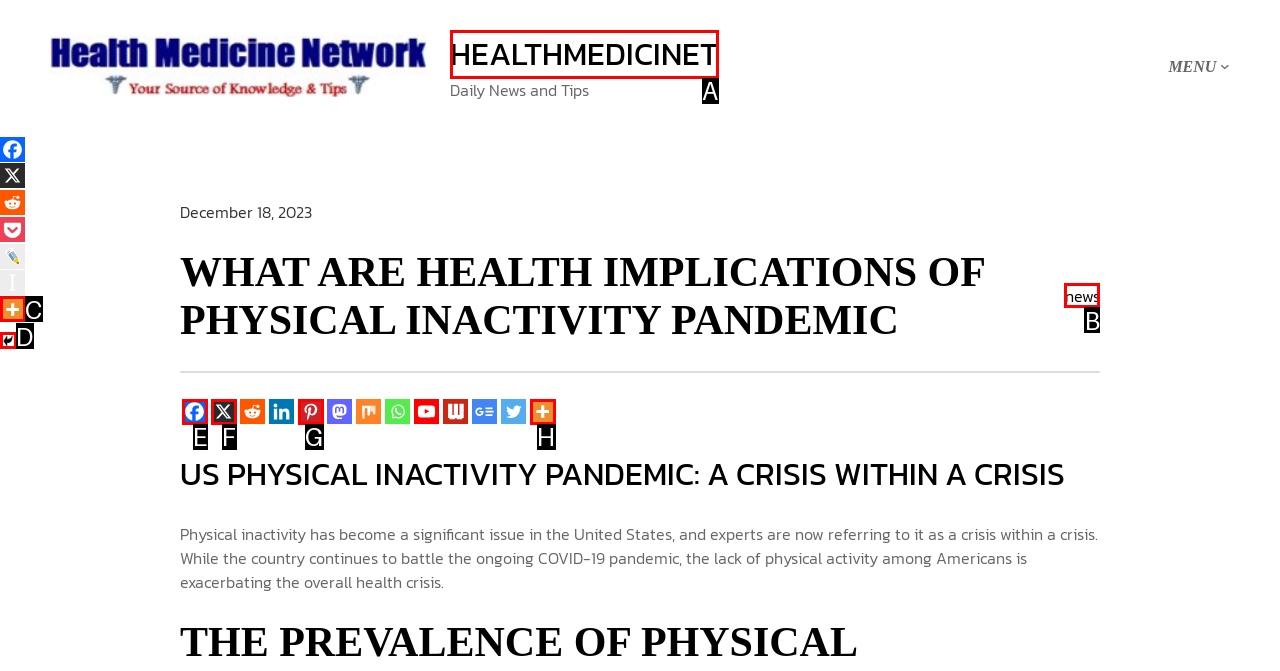Determine which HTML element should be clicked for this task: Click the 'news' link
Provide the option's letter from the available choices.

B